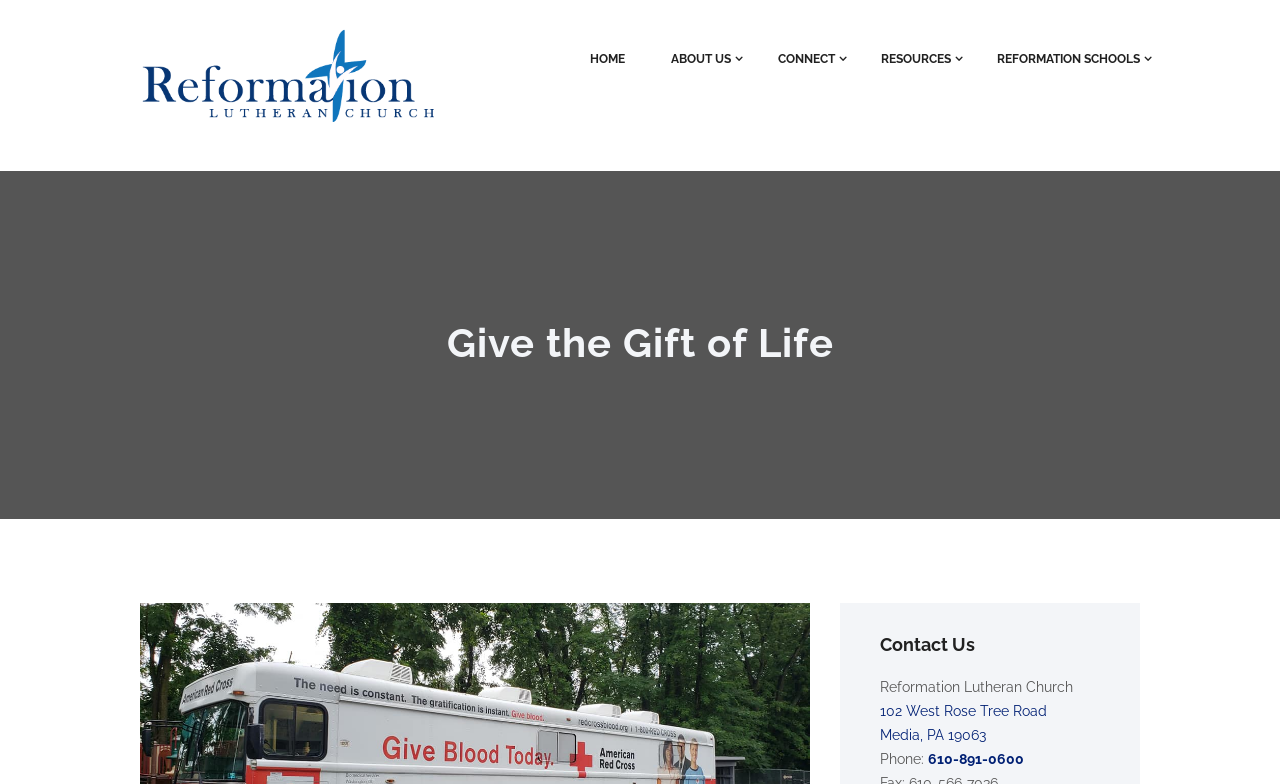Could you specify the bounding box coordinates for the clickable section to complete the following instruction: "View the church address"?

[0.687, 0.897, 0.818, 0.948]